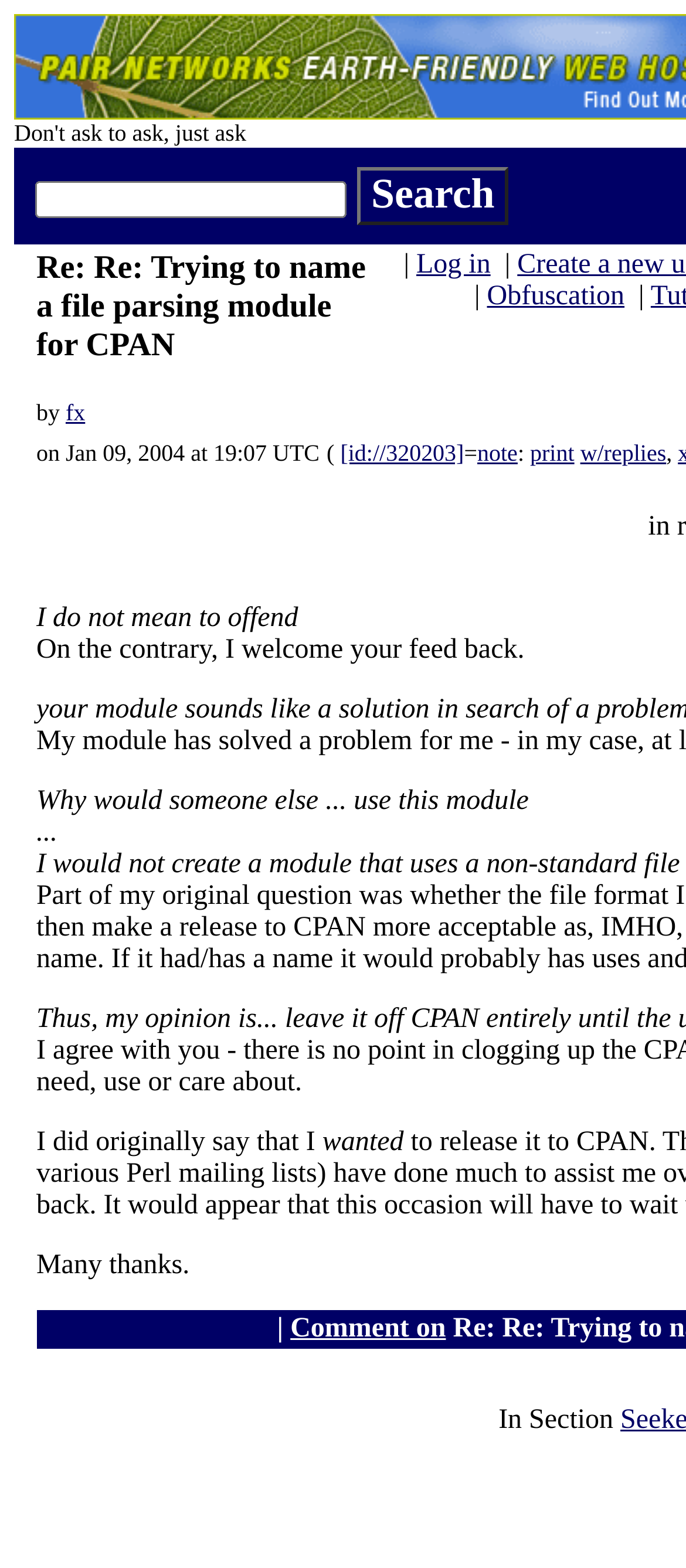Given the element description note, predict the bounding box coordinates for the UI element in the webpage screenshot. The format should be (top-left x, top-left y, bottom-right x, bottom-right y), and the values should be between 0 and 1.

[0.696, 0.28, 0.755, 0.297]